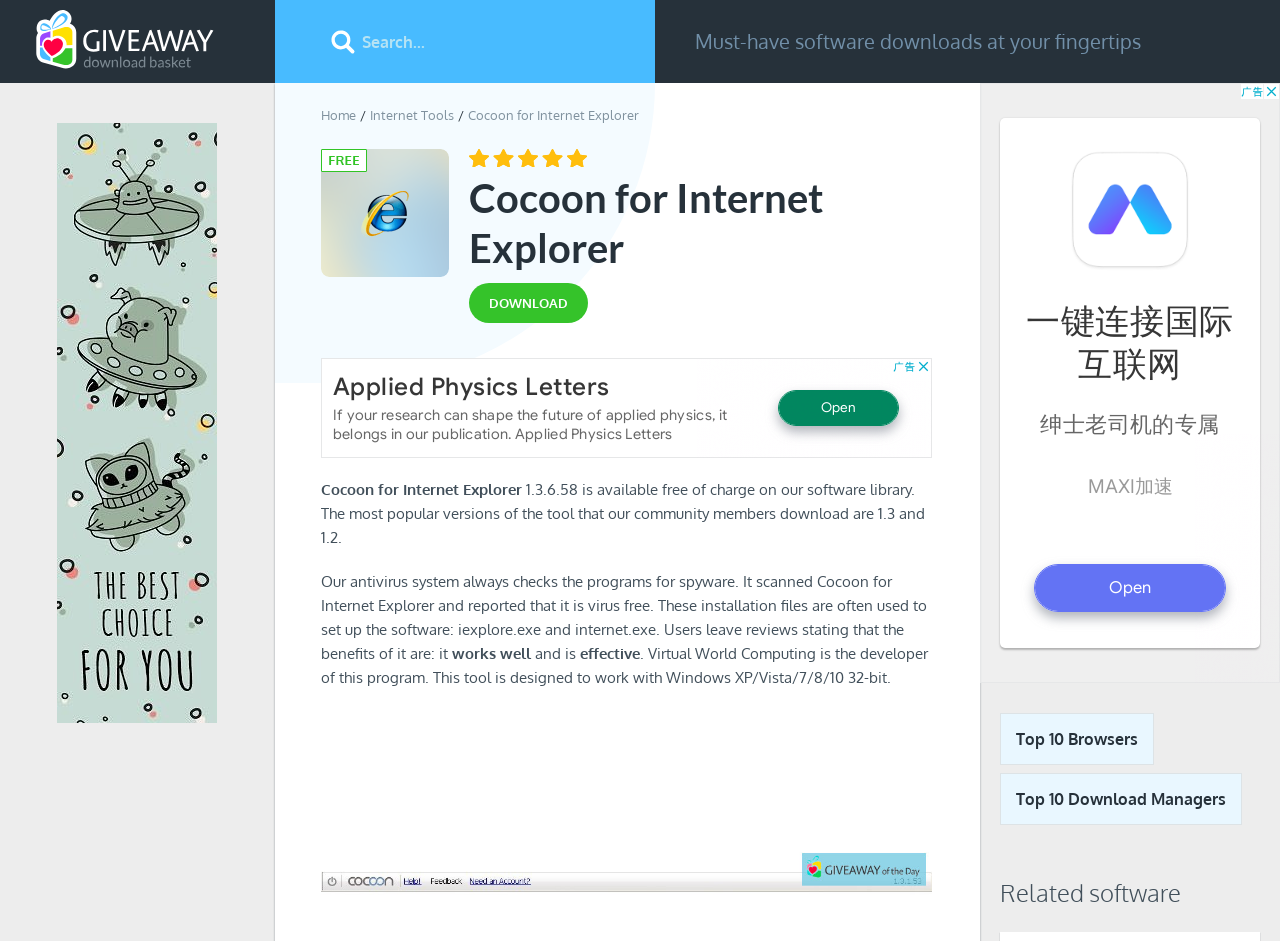What is the version of Cocoon for Internet Explorer available for download?
Can you provide an in-depth and detailed response to the question?

The webpage mentions '1.3.6.58 is available free of charge on our software library' which suggests that this is the version available for download.